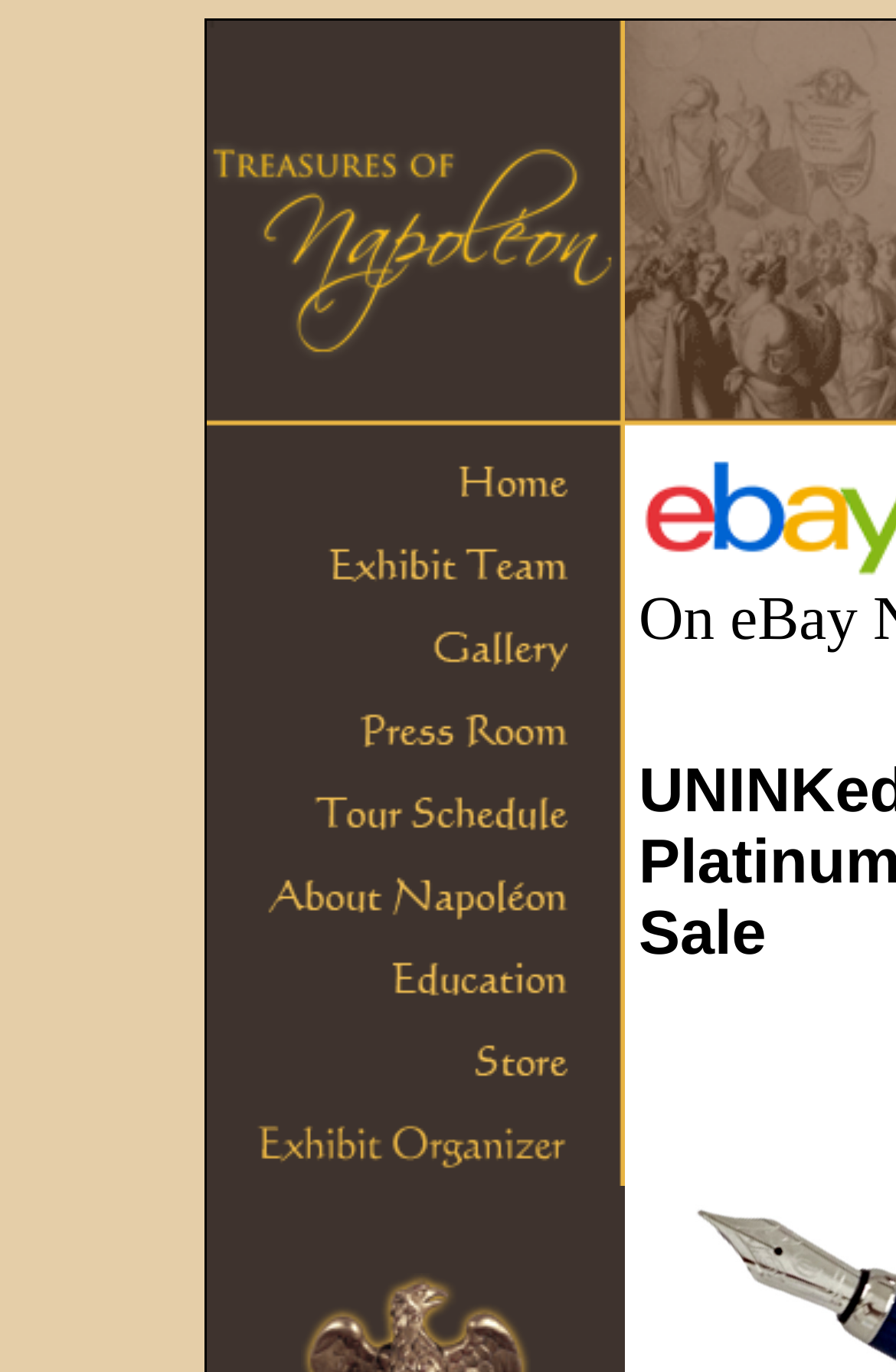Give a detailed explanation of the elements present on the webpage.

The webpage appears to be a product page for a luxury item, specifically a Cartier pen. At the top, there is a prominent image of the pen, accompanied by a title "Napoleon - An Intimate Portrait". Below the image, there are multiple links arranged in a vertical column, taking up a significant portion of the page. These links are likely related to the product or the brand, but their exact content is not specified. The overall layout is dense, with the image and links taking up most of the available space.